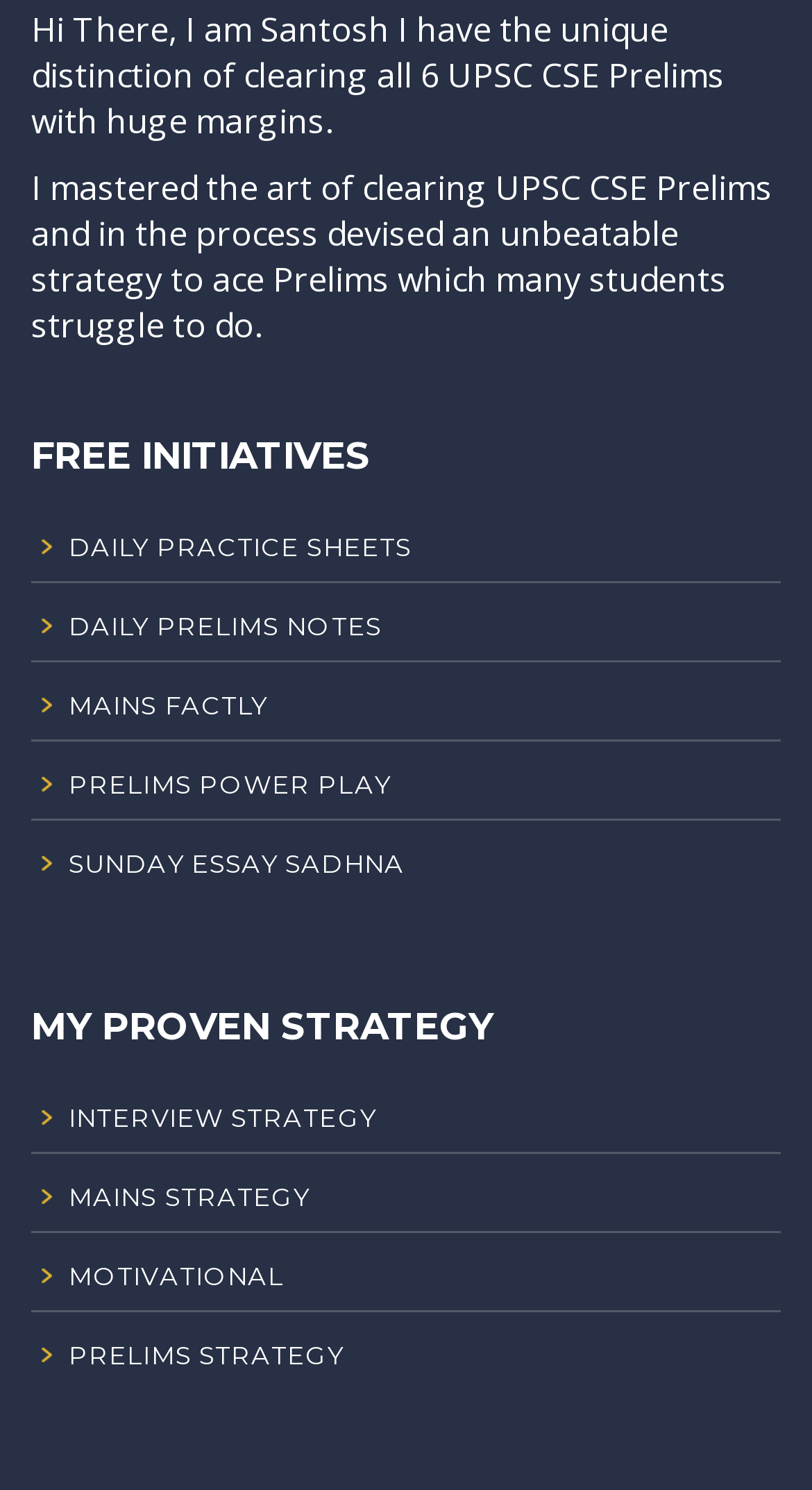Using the element description: "Interview Strategy", determine the bounding box coordinates. The coordinates should be in the format [left, top, right, bottom], with values between 0 and 1.

[0.038, 0.735, 0.962, 0.774]